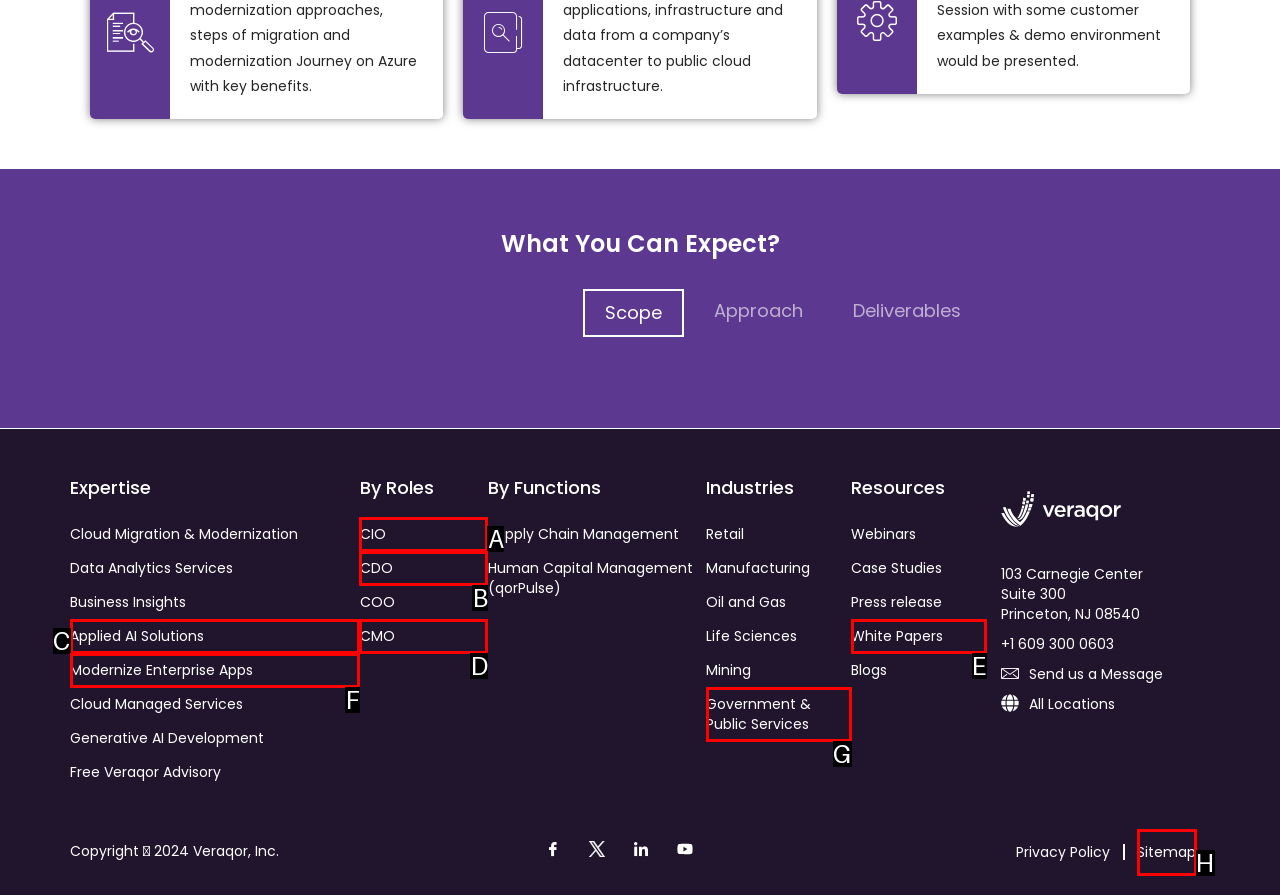Match the following description to a UI element: name="fld_7908577" value="Submit"
Provide the letter of the matching option directly.

None